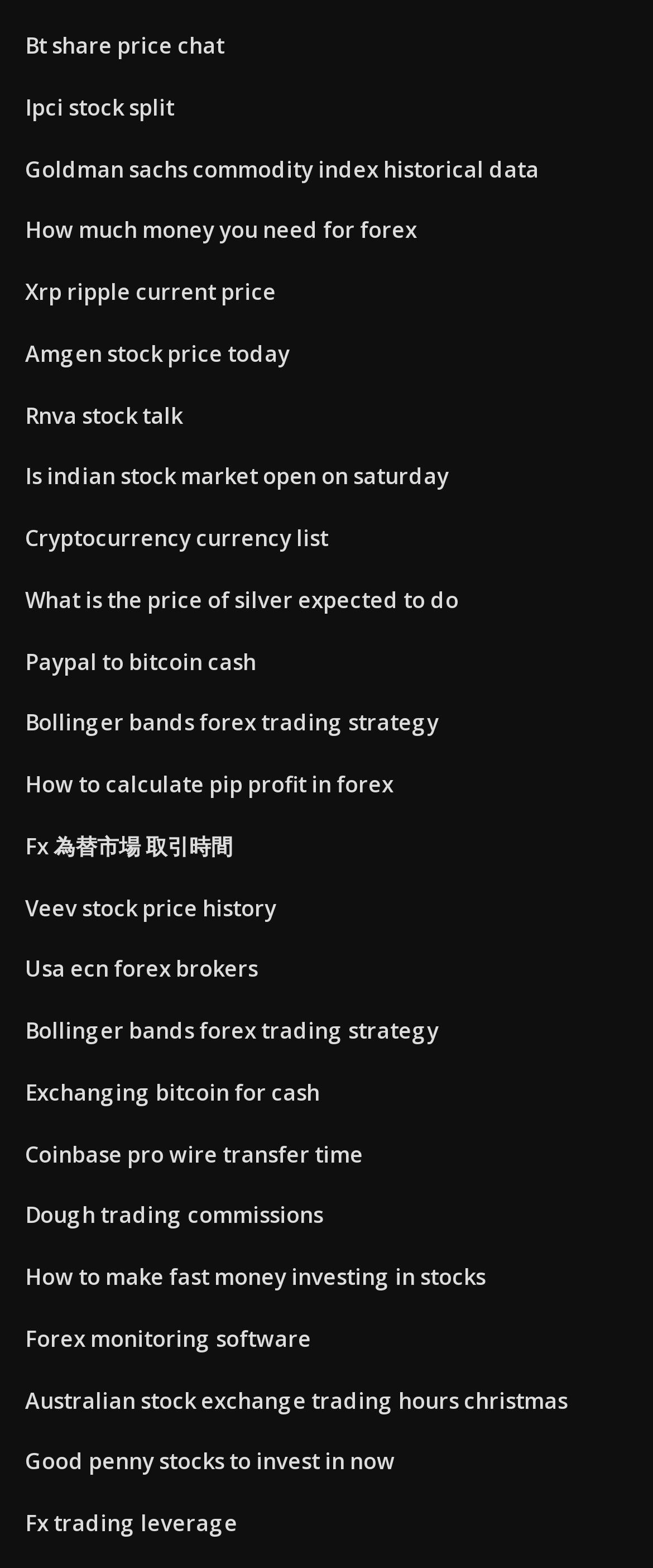Find the bounding box coordinates corresponding to the UI element with the description: "Exchanging bitcoin for cash". The coordinates should be formatted as [left, top, right, bottom], with values as floats between 0 and 1.

[0.038, 0.687, 0.49, 0.706]